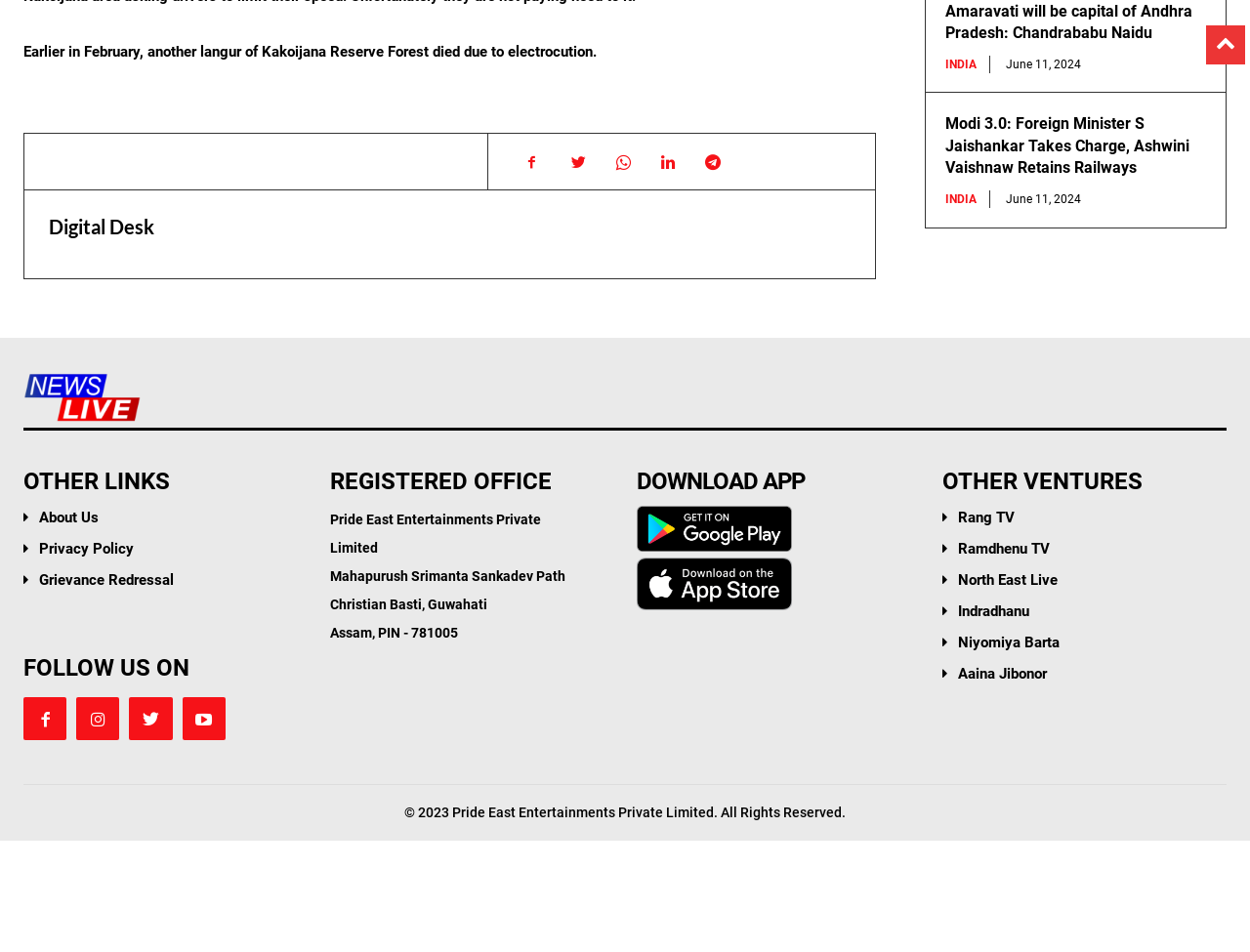Find the bounding box coordinates for the element that must be clicked to complete the instruction: "Click on the 'Amaravati will be capital of Andhra Pradesh: Chandrababu Naidu' news link". The coordinates should be four float numbers between 0 and 1, indicated as [left, top, right, bottom].

[0.756, 0.046, 0.965, 0.115]